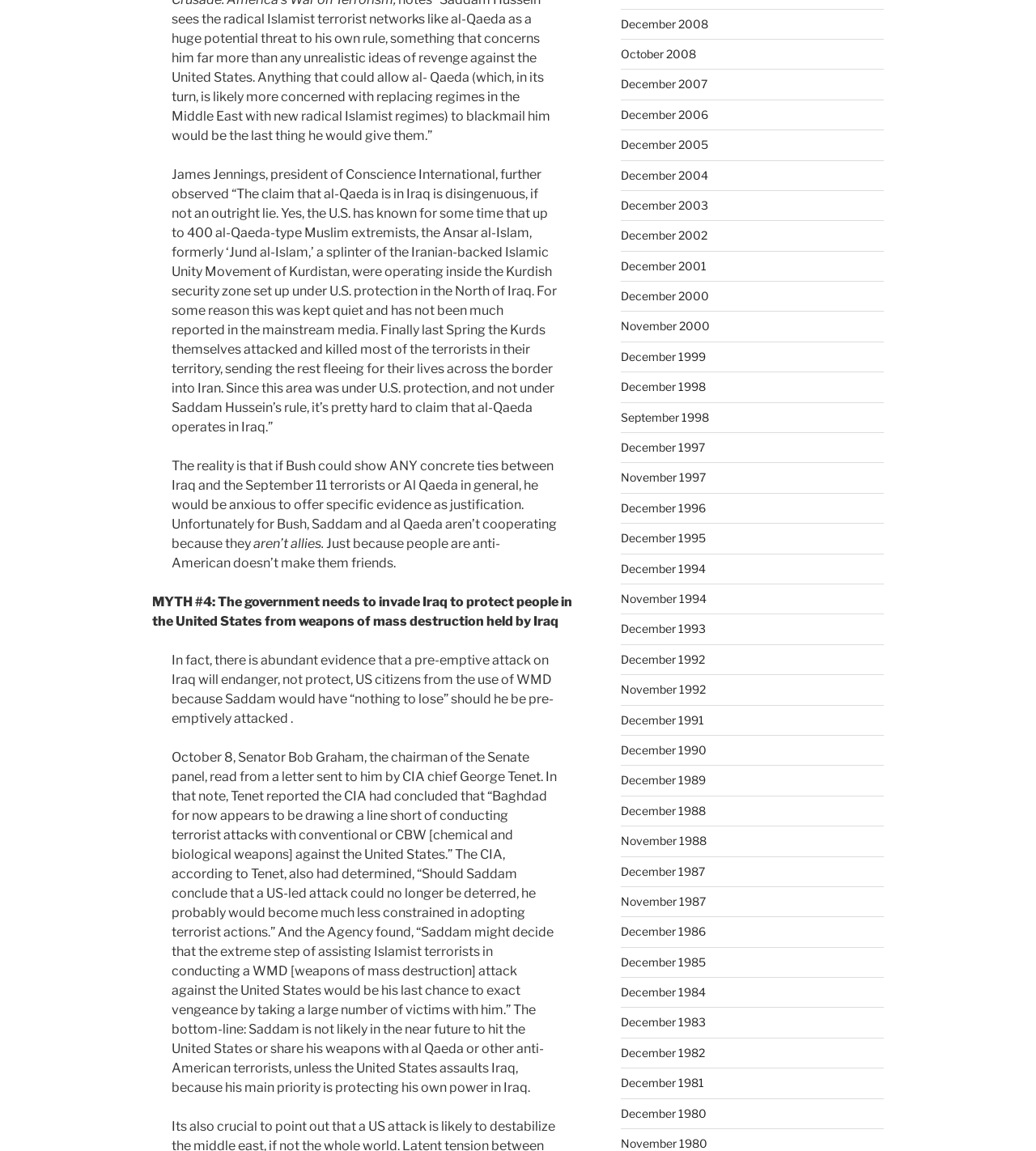Please identify the bounding box coordinates of where to click in order to follow the instruction: "Share on Facebook".

None